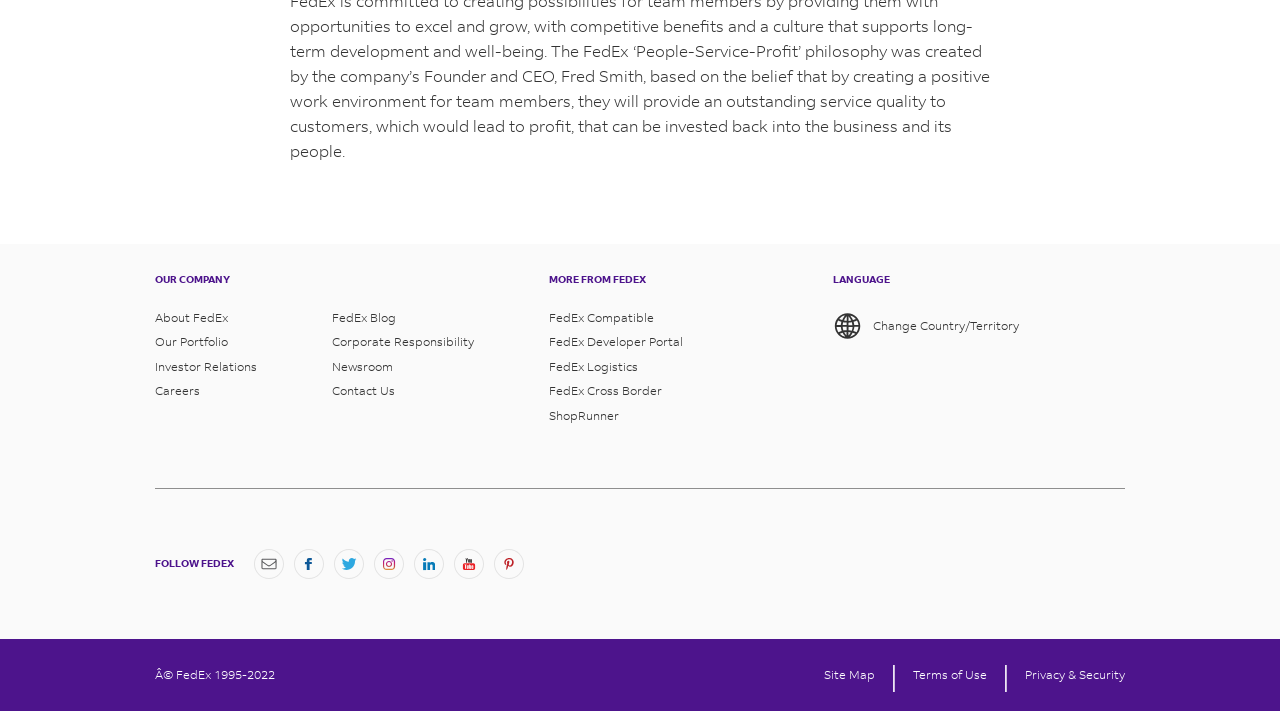What is the last link under 'MORE FROM FEDEX'? Using the information from the screenshot, answer with a single word or phrase.

ShopRunner